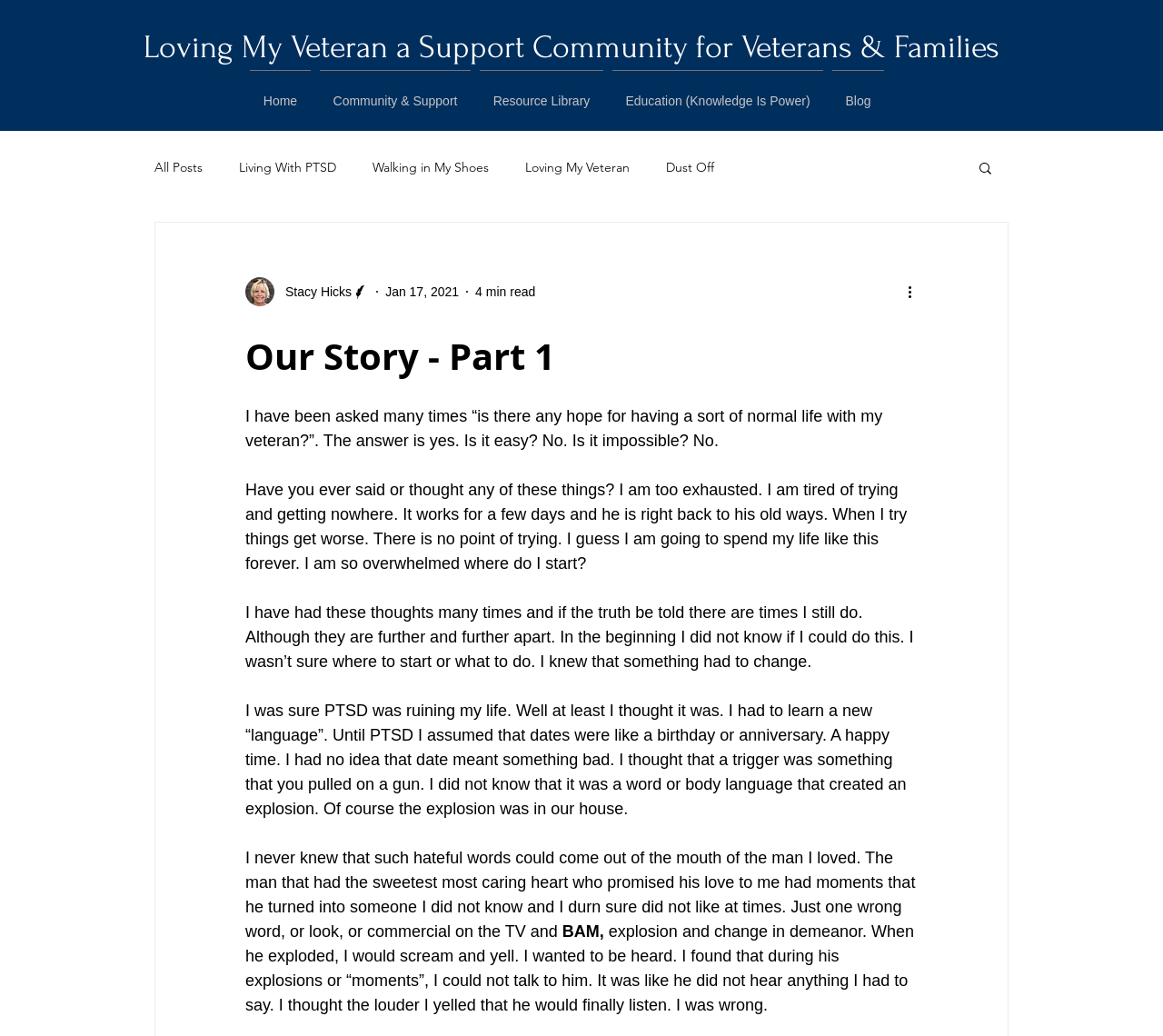Articulate a detailed summary of the webpage's content and design.

This webpage is about a support community for veterans and their families, with a focus on loving and living with a veteran. At the top of the page, there is a heading that reads "Loving My Veteran a Support Community for Veterans & Families". Below this heading, there is a navigation menu with links to "Home", "Community & Support", "Resource Library", "Education (Knowledge Is Power)", and "Blog".

To the right of the navigation menu, there is another navigation menu specifically for the blog section, with links to "All Posts", "Living With PTSD", "Walking in My Shoes", "Loving My Veteran", and "Dust Off". Next to this menu, there is a search button with a magnifying glass icon.

Below the navigation menus, there is a section with the writer's picture and information, including their name, "Stacy Hicks", and a description of them as a writer. The writer's picture is displayed to the left of their name and description.

The main content of the page is an article titled "Our Story - Part 1", which is divided into several paragraphs. The article begins by asking if it's possible to have a normal life with a veteran, and answers that it is, but it's not easy. The author then shares their personal experiences and thoughts about living with a veteran with PTSD, including feelings of exhaustion, frustration, and overwhelm. The article continues to describe the author's journey of learning to cope with their partner's PTSD and finding ways to improve their relationship.

Throughout the article, there are no images or graphics, but there are several blocks of text that describe the author's emotions and experiences. The text is arranged in a clear and readable format, with each paragraph separated by a small gap.